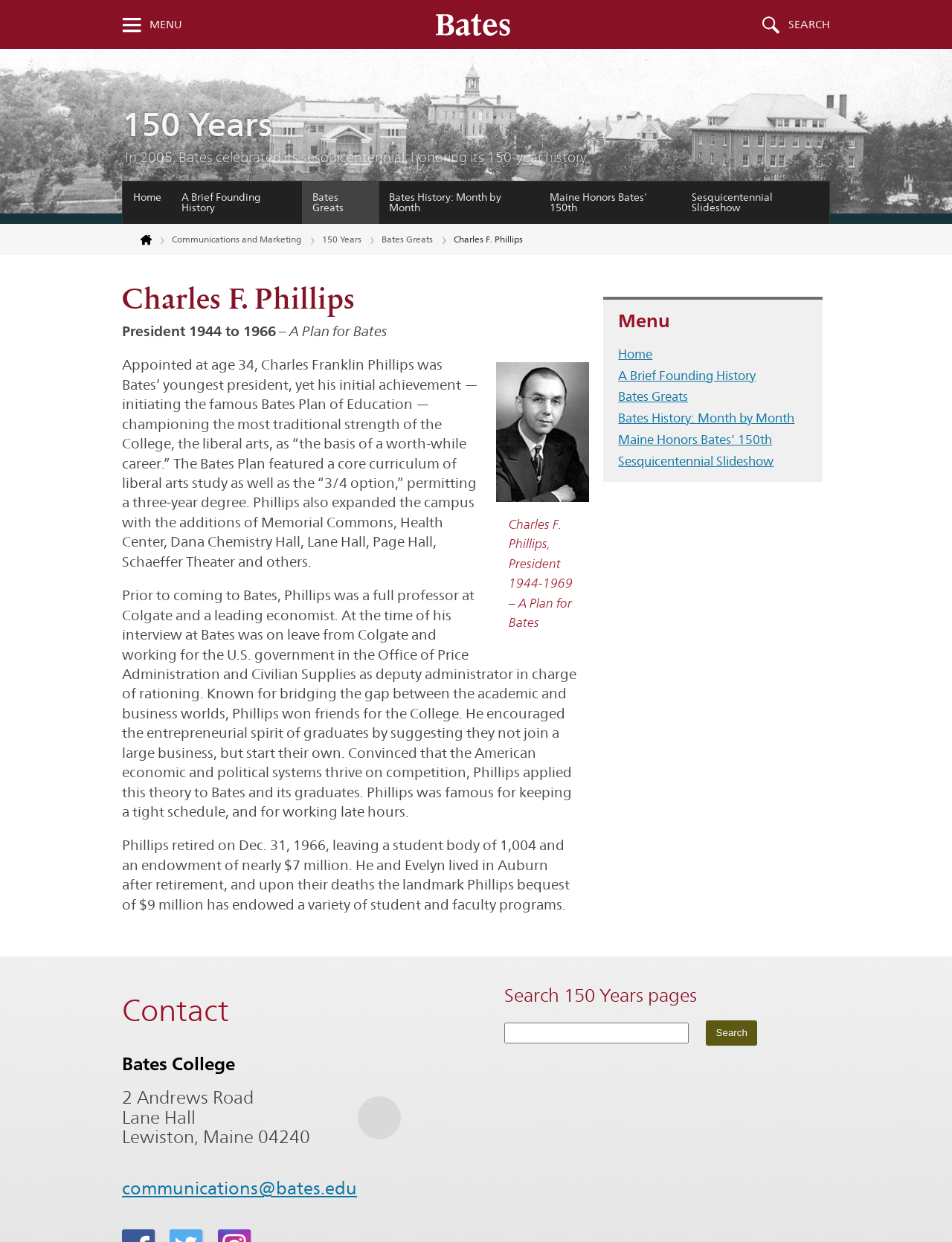Determine the bounding box coordinates of the clickable element to complete this instruction: "View the sesquicentennial slideshow". Provide the coordinates in the format of four float numbers between 0 and 1, [left, top, right, bottom].

[0.716, 0.146, 0.871, 0.18]